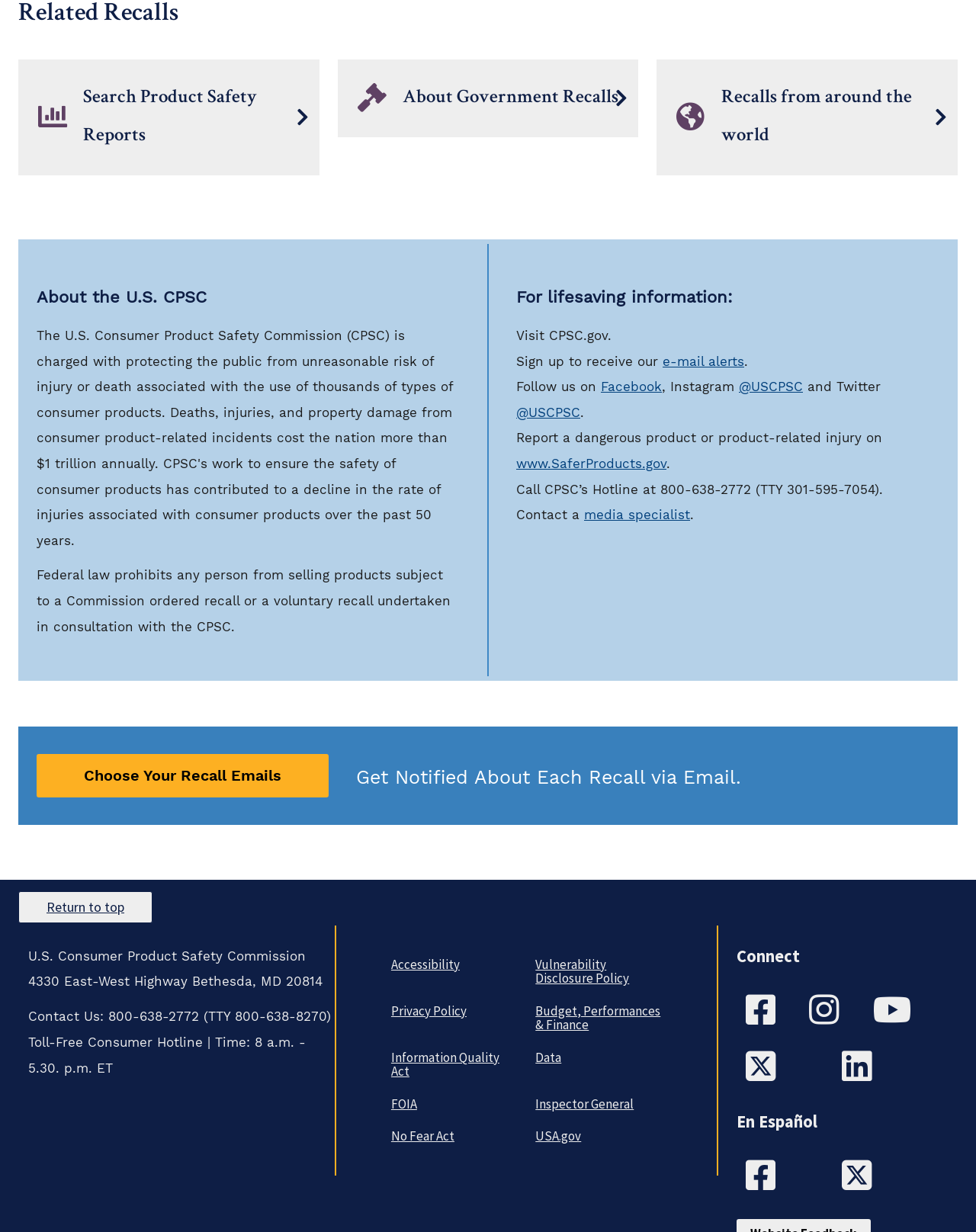Locate the bounding box coordinates of the clickable element to fulfill the following instruction: "Search Product Safety Reports". Provide the coordinates as four float numbers between 0 and 1 in the format [left, top, right, bottom].

[0.019, 0.048, 0.327, 0.143]